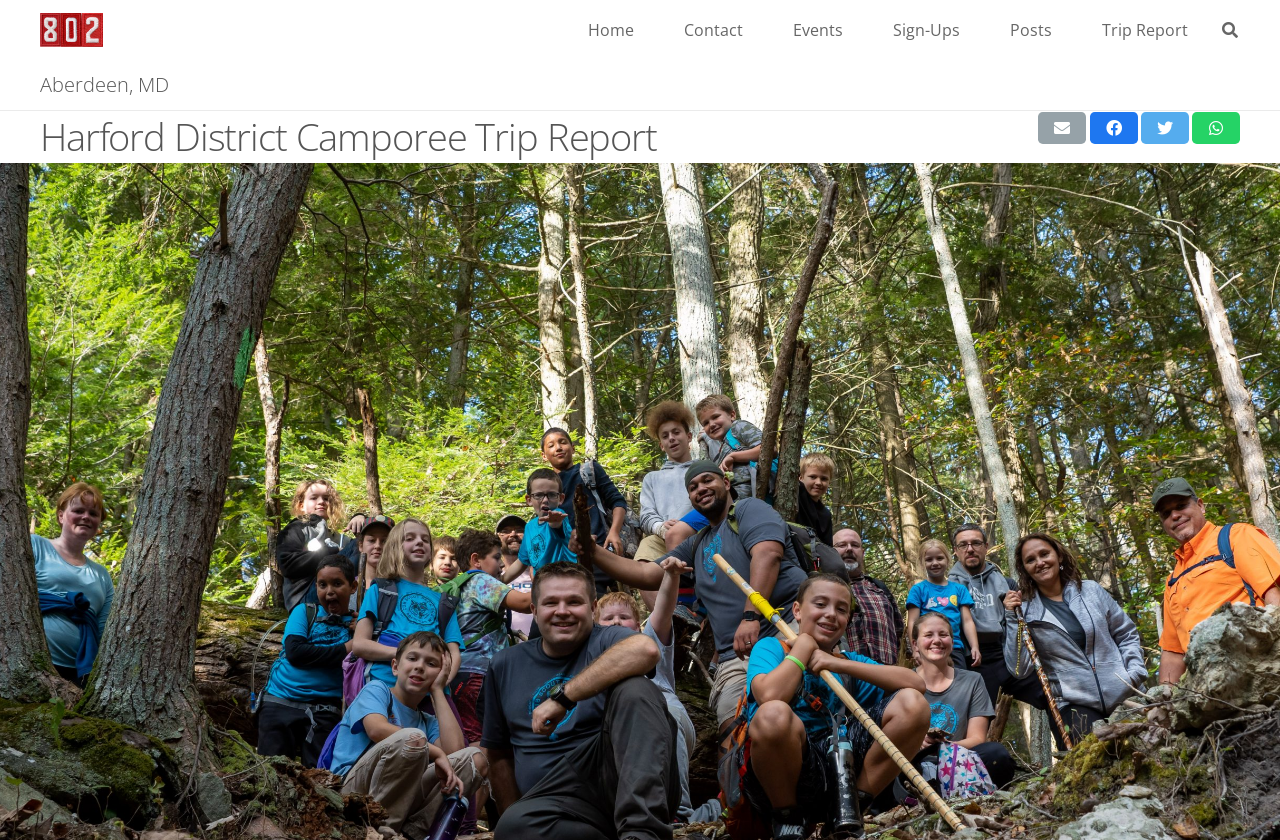How many navigation links are available at the top?
Please provide a comprehensive answer based on the visual information in the image.

I counted the number of navigation links available at the top of the webpage, which are 'Home', 'Contact', 'Events', 'Sign-Ups', and 'Posts', totaling 5 links.